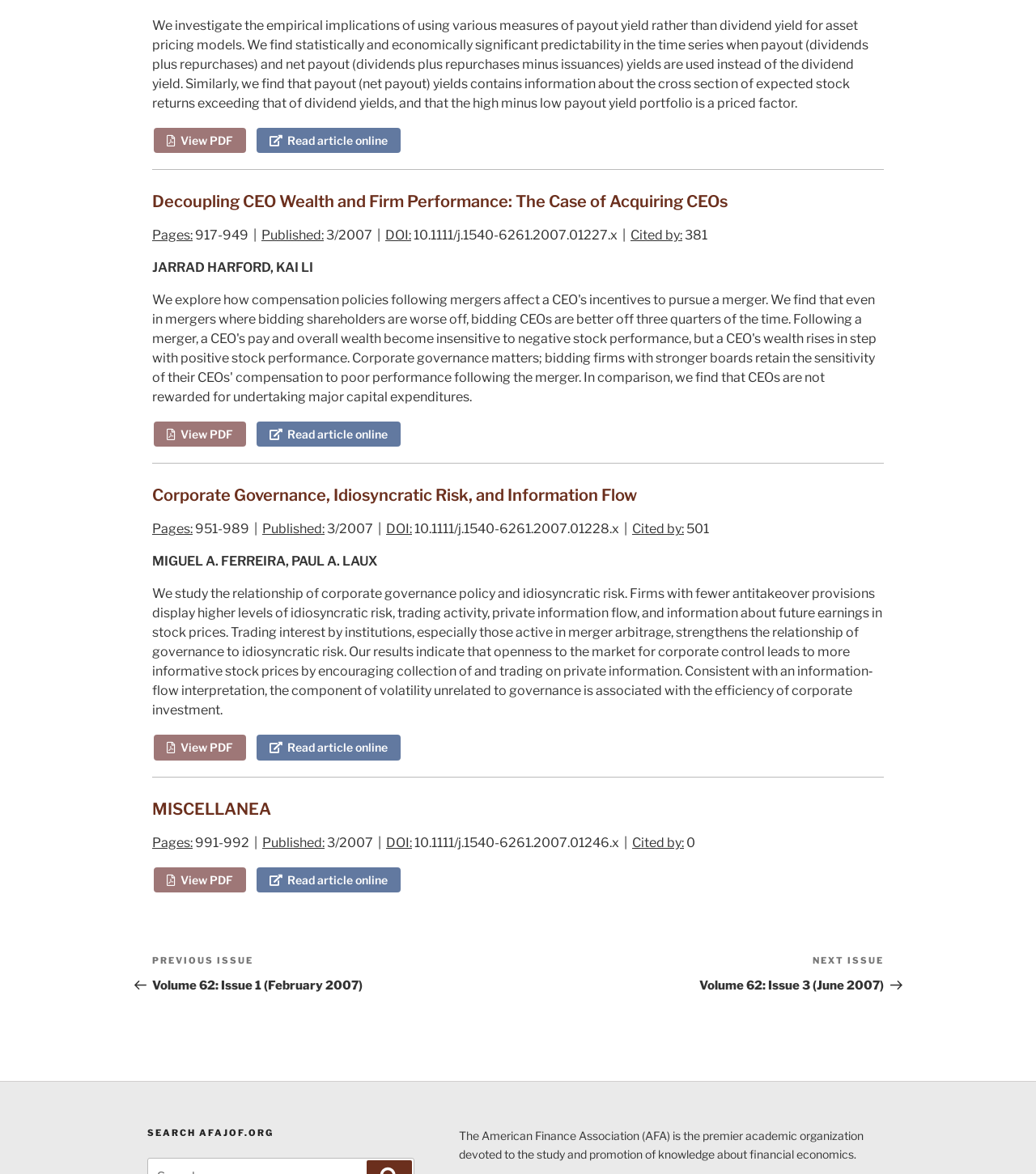Locate the coordinates of the bounding box for the clickable region that fulfills this instruction: "Search the AFAJOF website".

[0.443, 0.962, 0.833, 0.989]